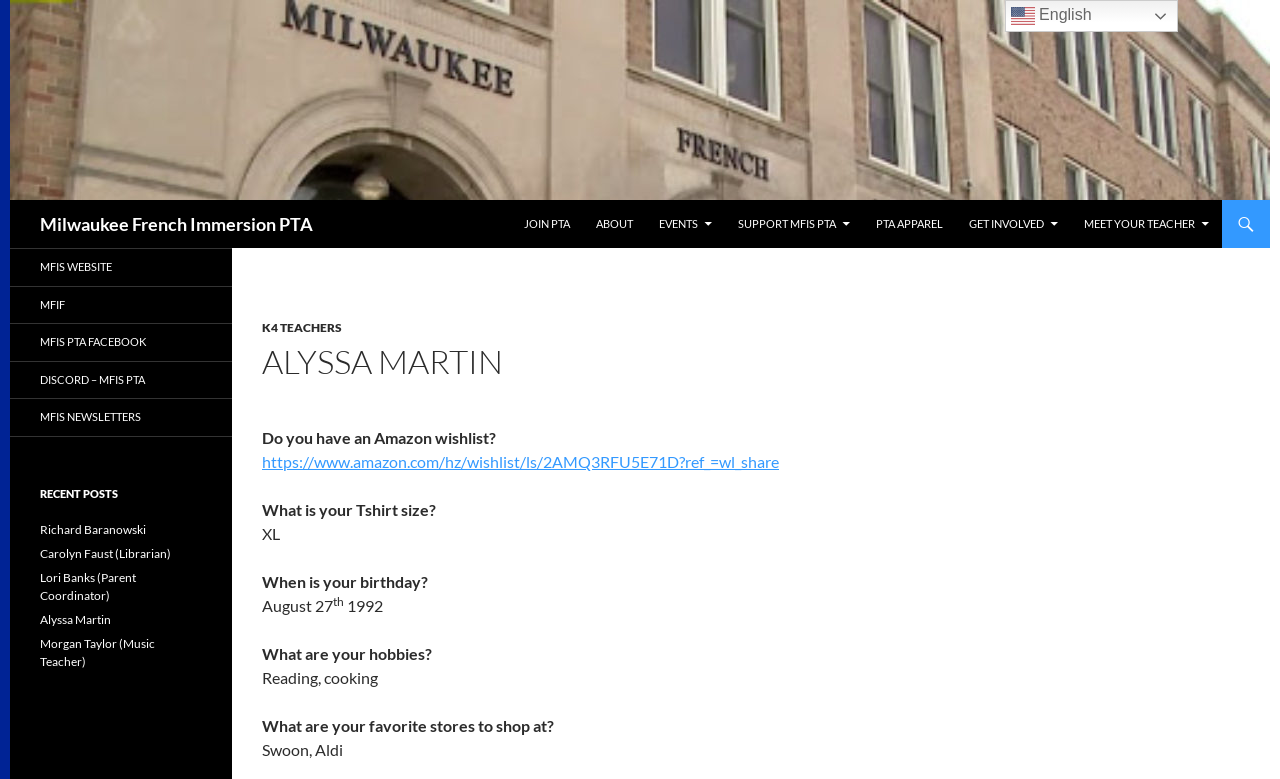What is the birthday of Alyssa Martin?
Based on the image, respond with a single word or phrase.

August 27, 1992